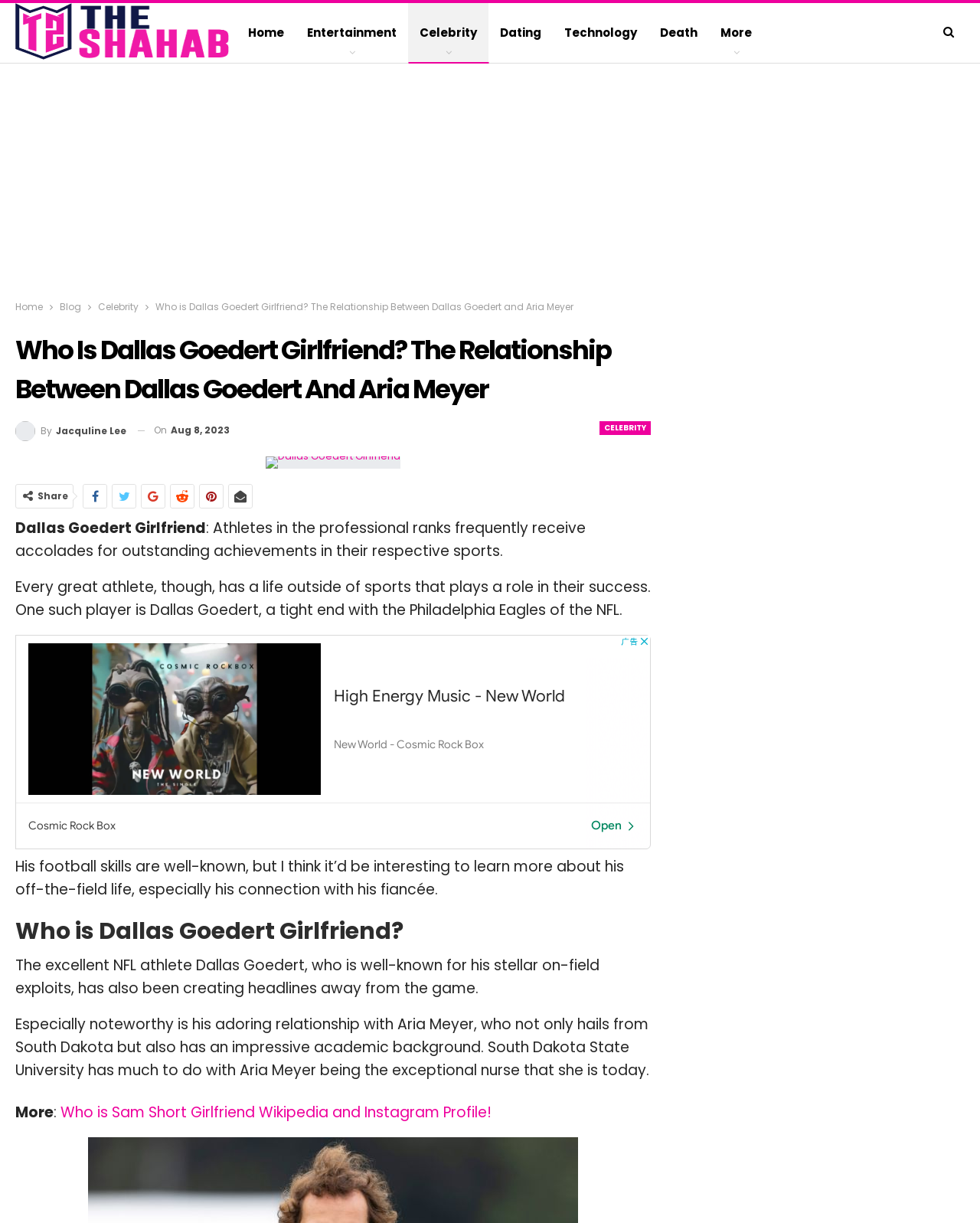Identify the bounding box for the element characterized by the following description: "Publisher - The Shahab".

[0.016, 0.003, 0.242, 0.049]